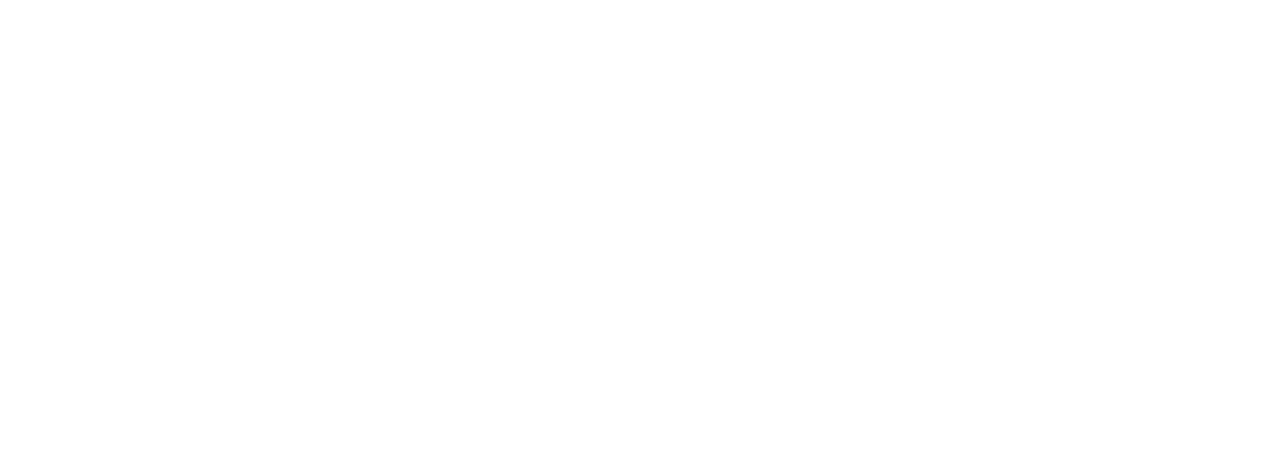What was the outcome of the project despite the Covid-19 pandemic?
Give a thorough and detailed response to the question.

Despite the challenges posed by the Covid-19 pandemic, the project was completed on schedule and within budget, highlighting the efficiency and resilience of the project execution, which demonstrates the project team's ability to adapt to unexpected circumstances.